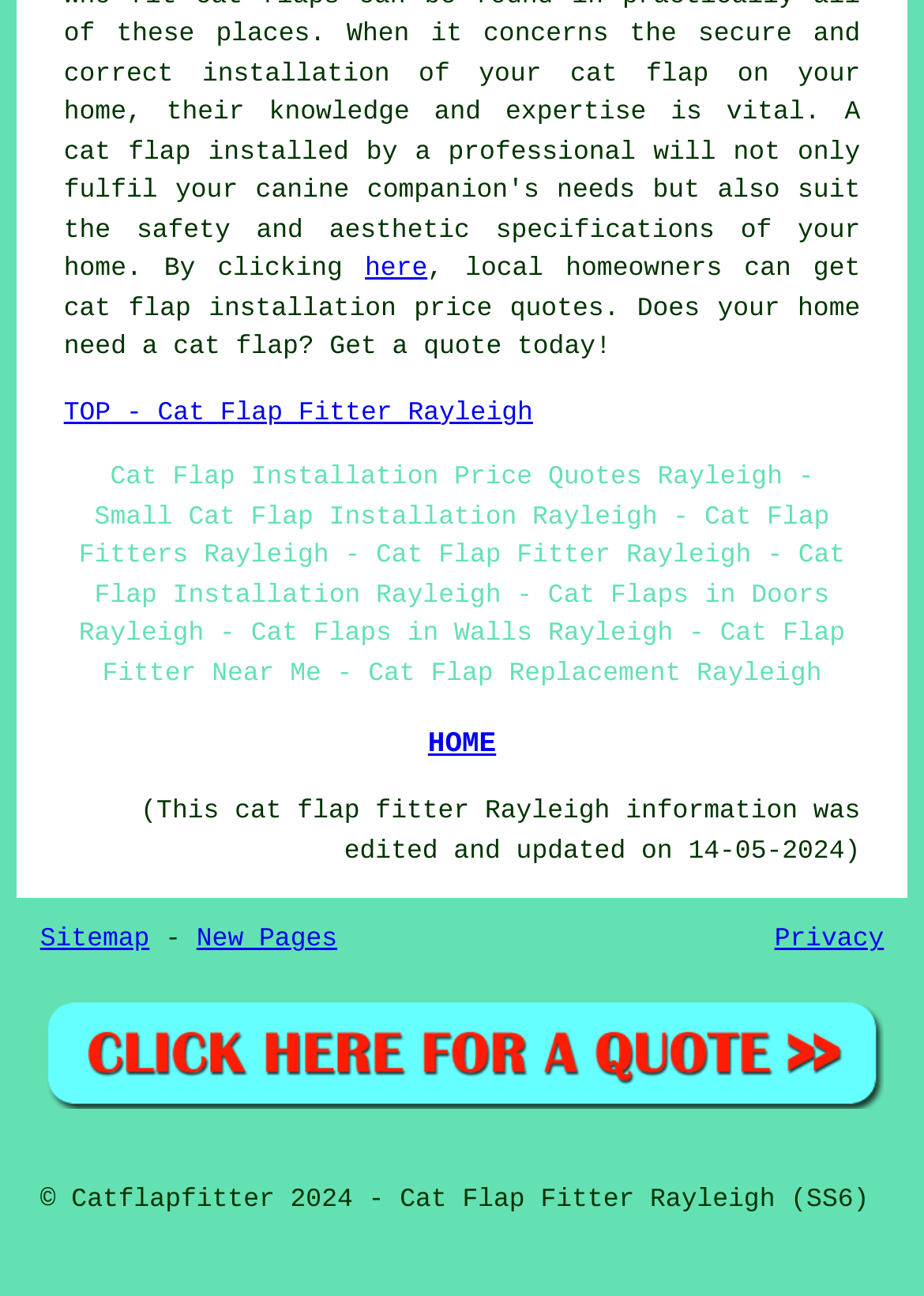Please find the bounding box coordinates of the element that you should click to achieve the following instruction: "view Bollywood news". The coordinates should be presented as four float numbers between 0 and 1: [left, top, right, bottom].

None